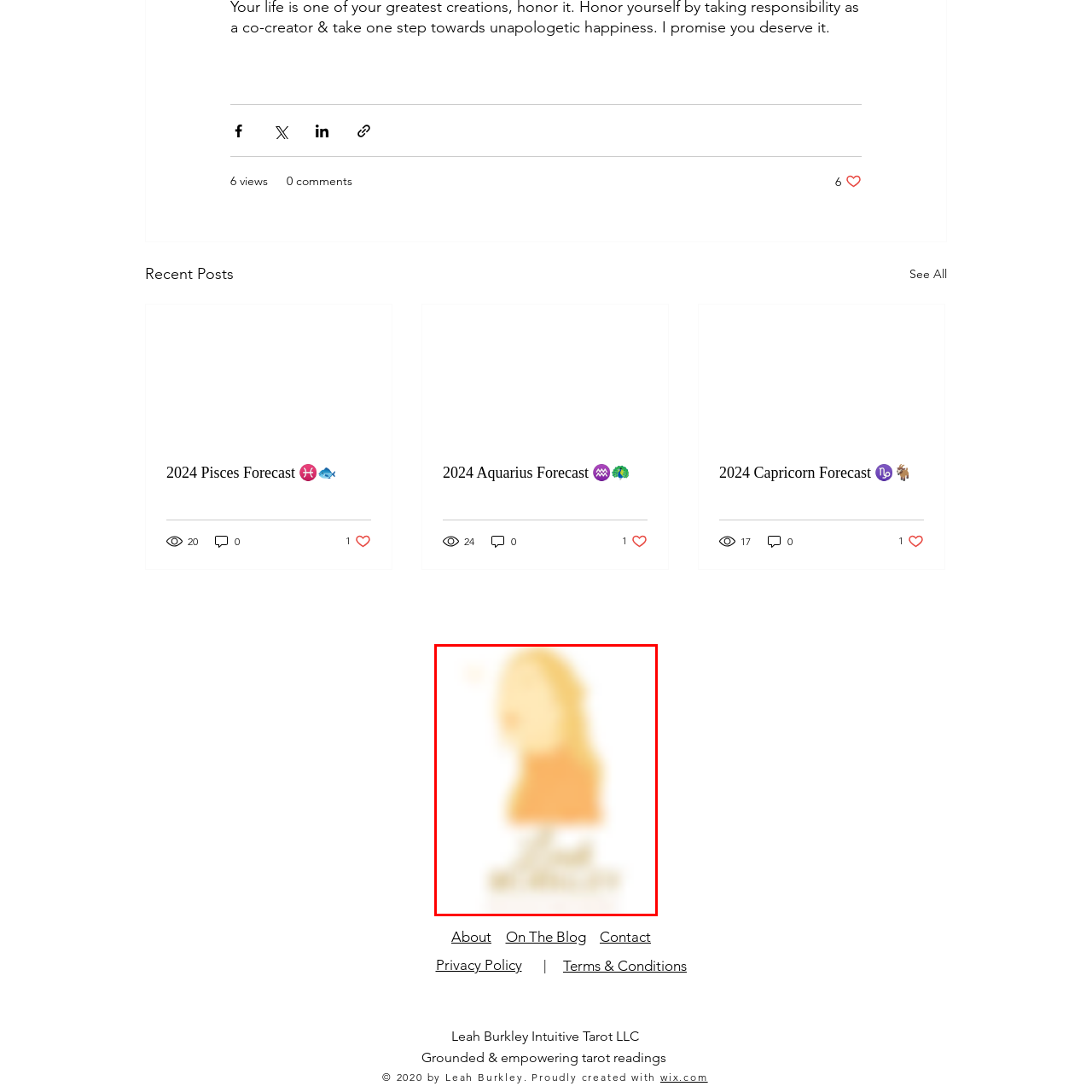Examine the image within the red boundary and respond with a single word or phrase to the question:
What is the font style of the name 'Leah Burkley'?

elegant, flowing script